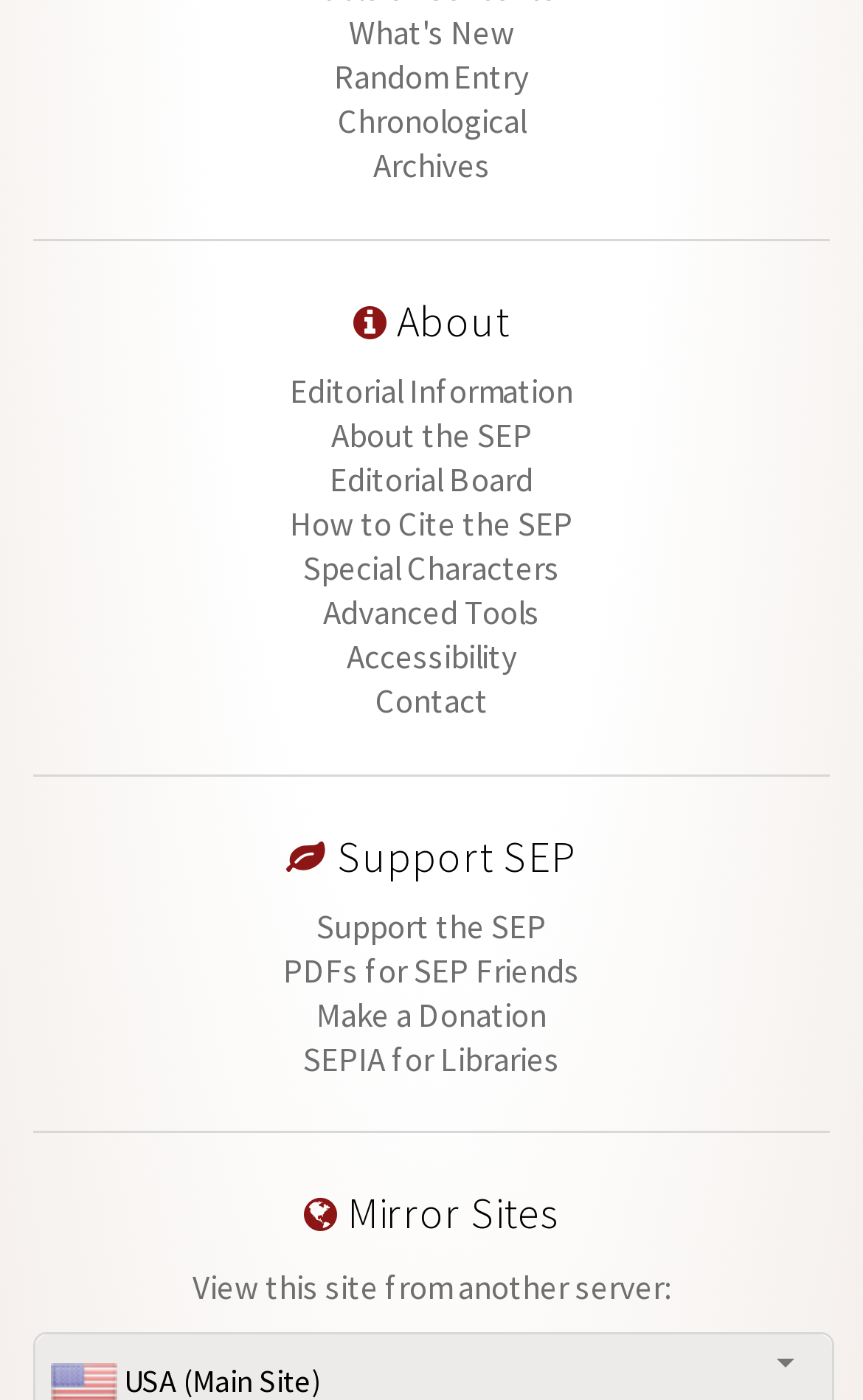Analyze the image and provide a detailed answer to the question: How many headings are on this webpage?

I identified three headings on this webpage: ' About', ' Support SEP', and ' Mirror Sites'.